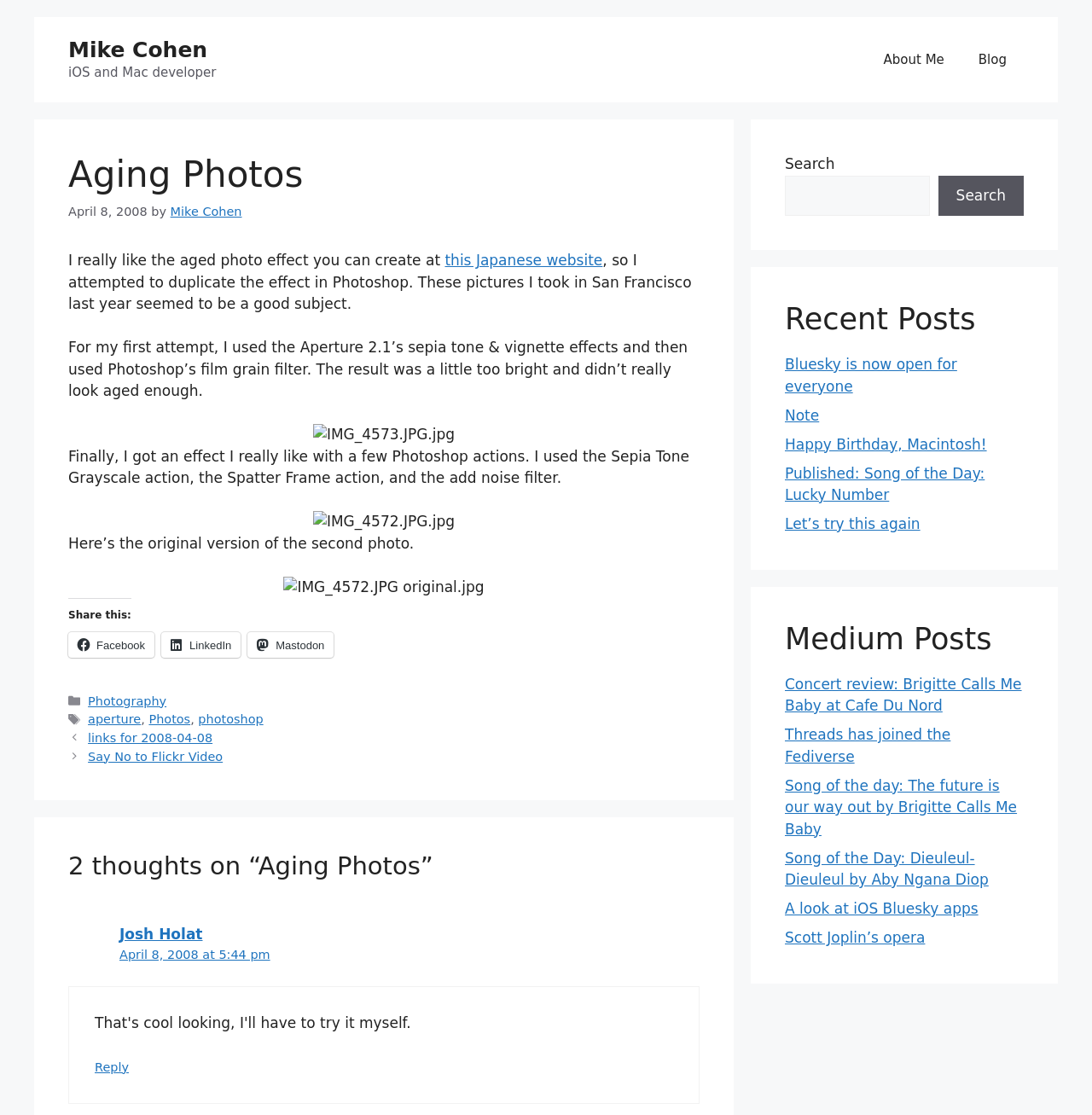Identify and provide the bounding box coordinates of the UI element described: "parent_node: Search name="s"". The coordinates should be formatted as [left, top, right, bottom], with each number being a float between 0 and 1.

[0.719, 0.157, 0.851, 0.194]